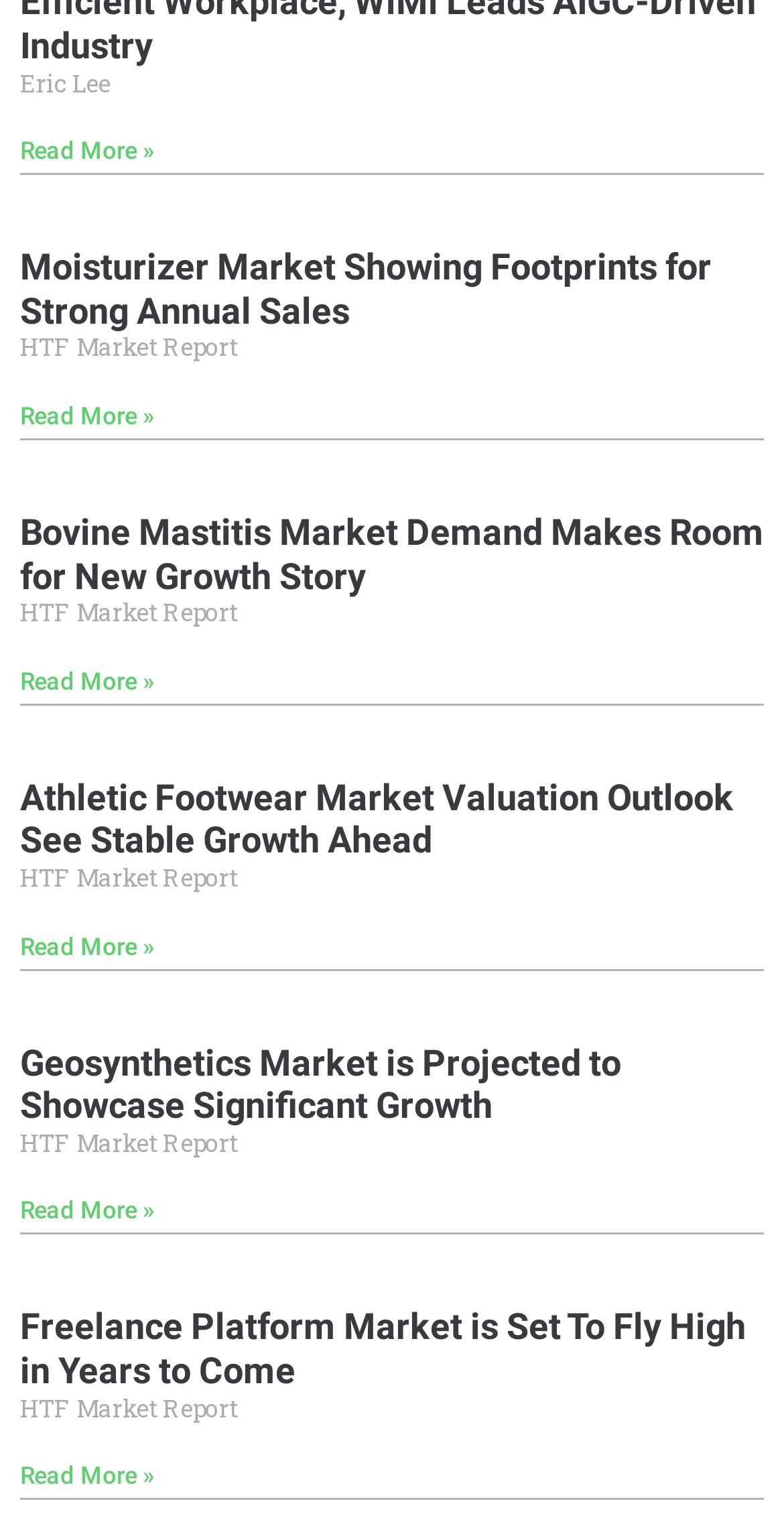Please identify the bounding box coordinates of the area that needs to be clicked to follow this instruction: "Read more about Moisturizer Market Showing Footprints for Strong Annual Sales".

[0.026, 0.263, 0.197, 0.282]